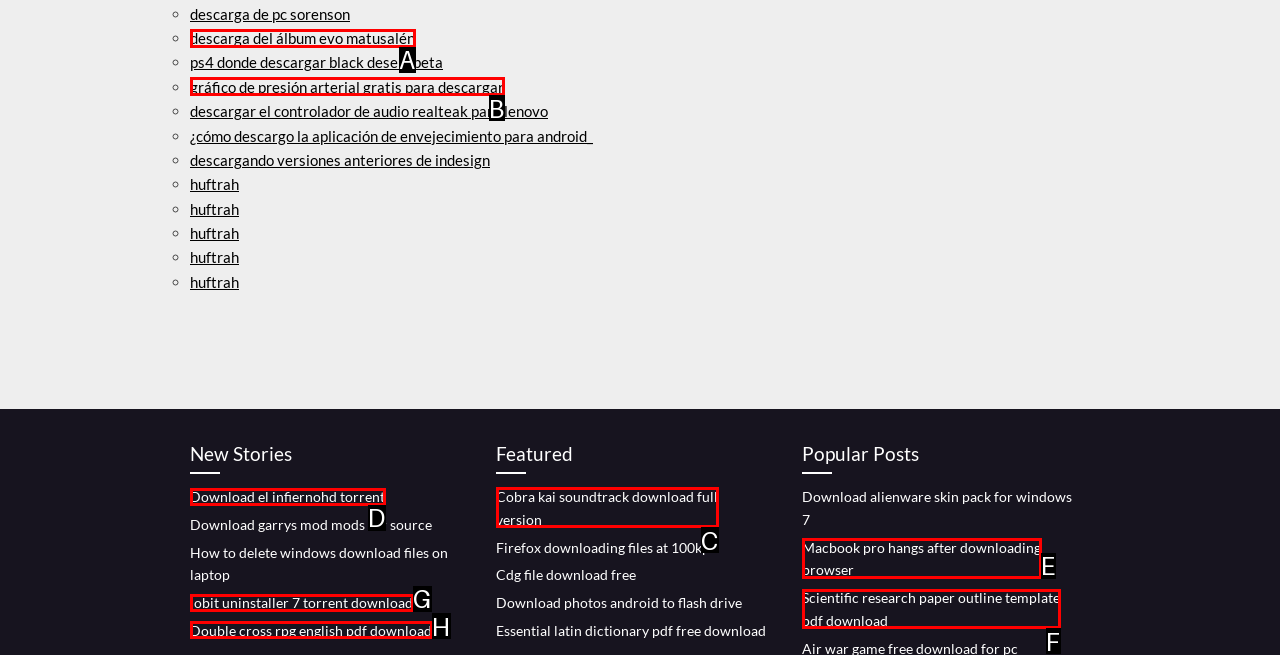Based on the task: Download Cobra kai soundtrack full version, which UI element should be clicked? Answer with the letter that corresponds to the correct option from the choices given.

C